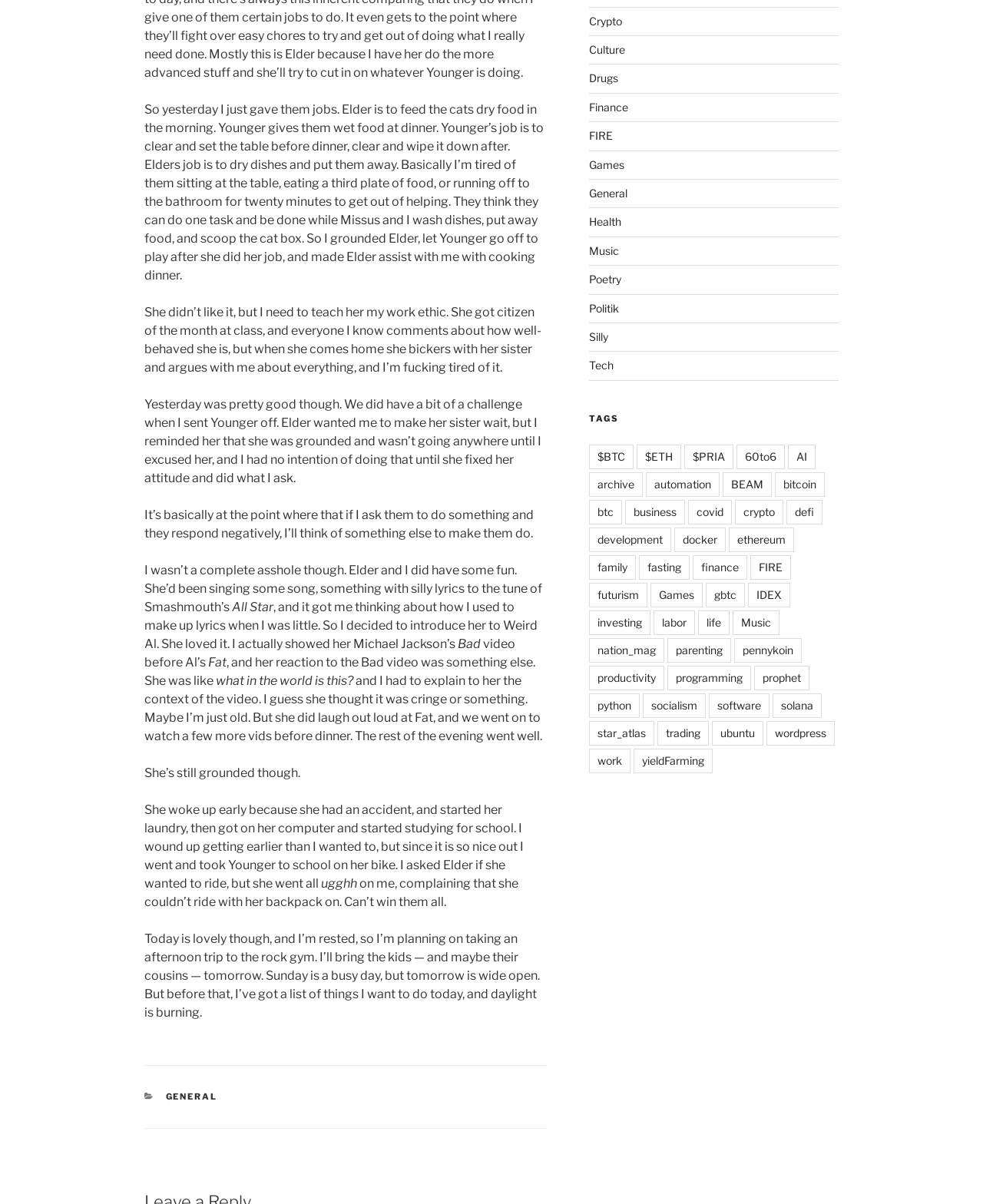Please answer the following question as detailed as possible based on the image: 
What is the author's purpose in giving jobs to their children?

The author wants to teach their children the importance of contributing to the household and develop a strong work ethic, as they feel their children are not taking their responsibilities seriously.